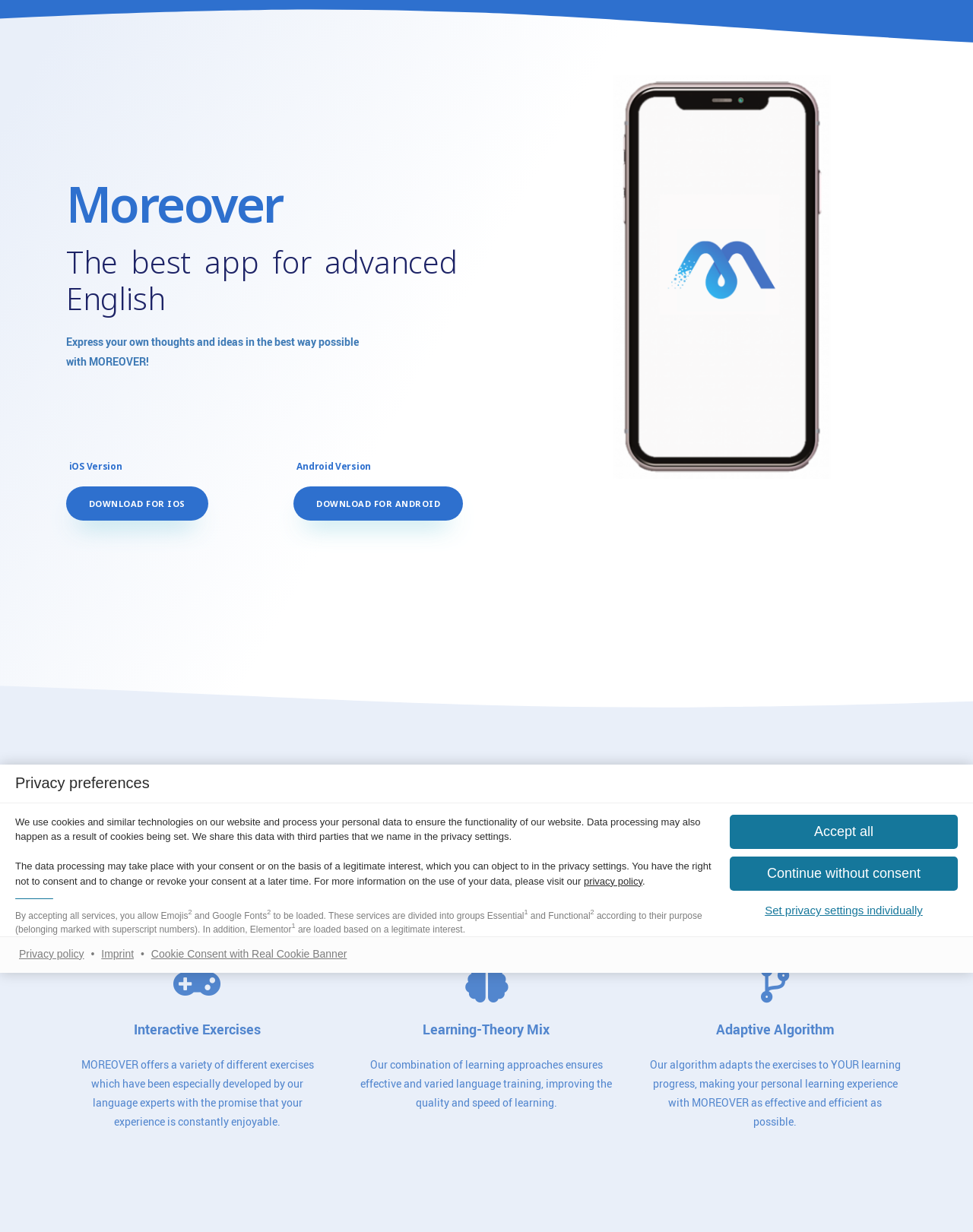Illustrate the webpage's structure and main components comprehensively.

The webpage is about the "Moreover" app for advanced English, with a focus on its features and benefits. At the top, there is a dialog box titled "Privacy preferences" that takes up most of the screen. Within this dialog, there is a heading "Privacy preferences" followed by a paragraph of text explaining the use of cookies and data processing on the website. Below this, there are two links: "Skip to consent choices" and "Privacy policy". 

Further down, there are three buttons: "Accept all", "Continue without consent", and "Set privacy settings individually". On the right side of the dialog, there are three links: "Privacy policy", "Imprint", and "Cookie Consent with Real Cookie Banner". 

Below the dialog box, there is a section promoting the "Moreover" app. It features a logo and three headings: "Moreover", "The best app for advanced English", and a description of the app's benefits. There are also two sections, one for the iOS version and one for the Android version, each with a "DOWNLOAD" link. 

On the bottom half of the page, there is a section highlighting the app's features, including interactive exercises, a learning-theory mix, and an adaptive algorithm. Each feature has a heading and a brief description.